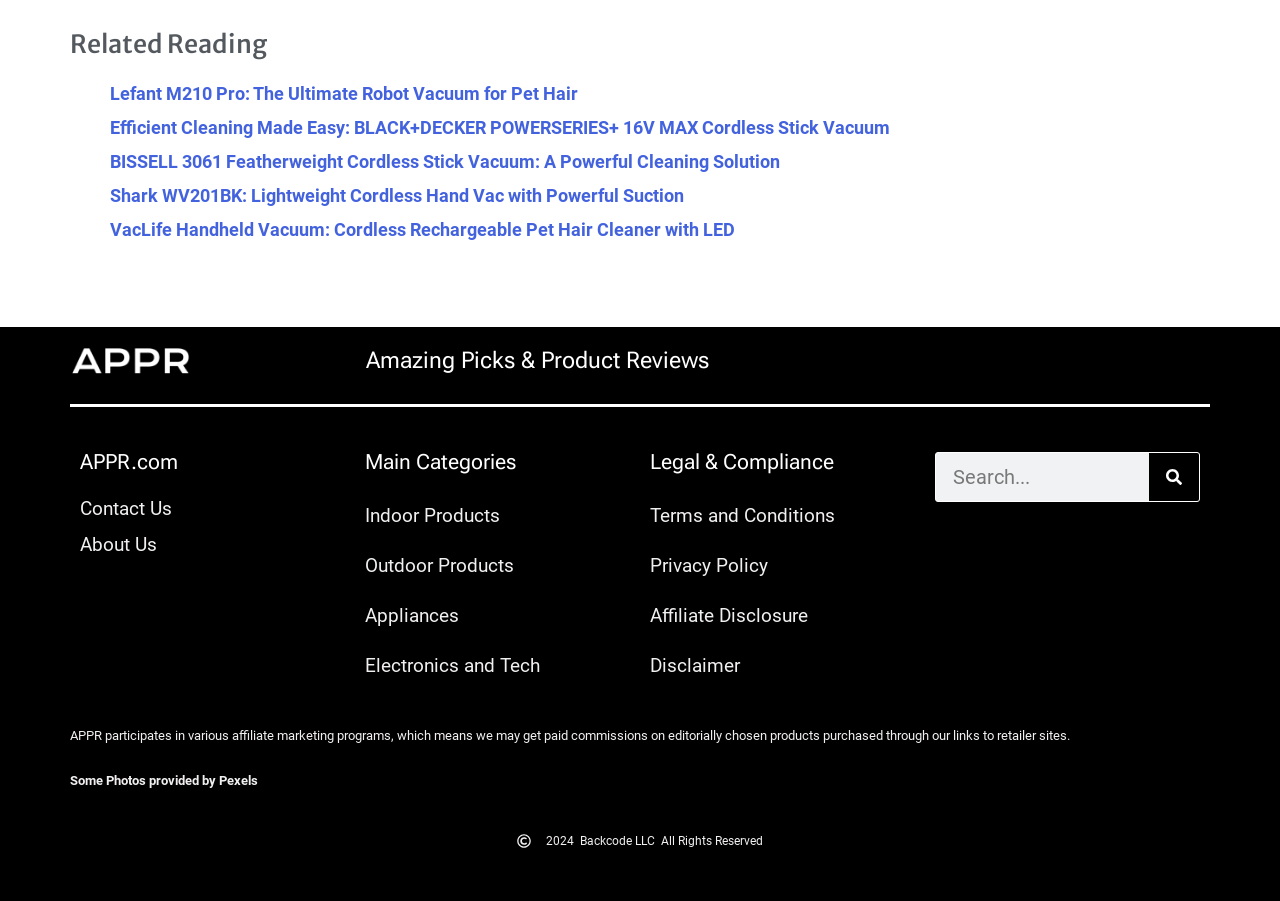Determine the coordinates of the bounding box that should be clicked to complete the instruction: "Search for a product". The coordinates should be represented by four float numbers between 0 and 1: [left, top, right, bottom].

[0.73, 0.502, 0.938, 0.557]